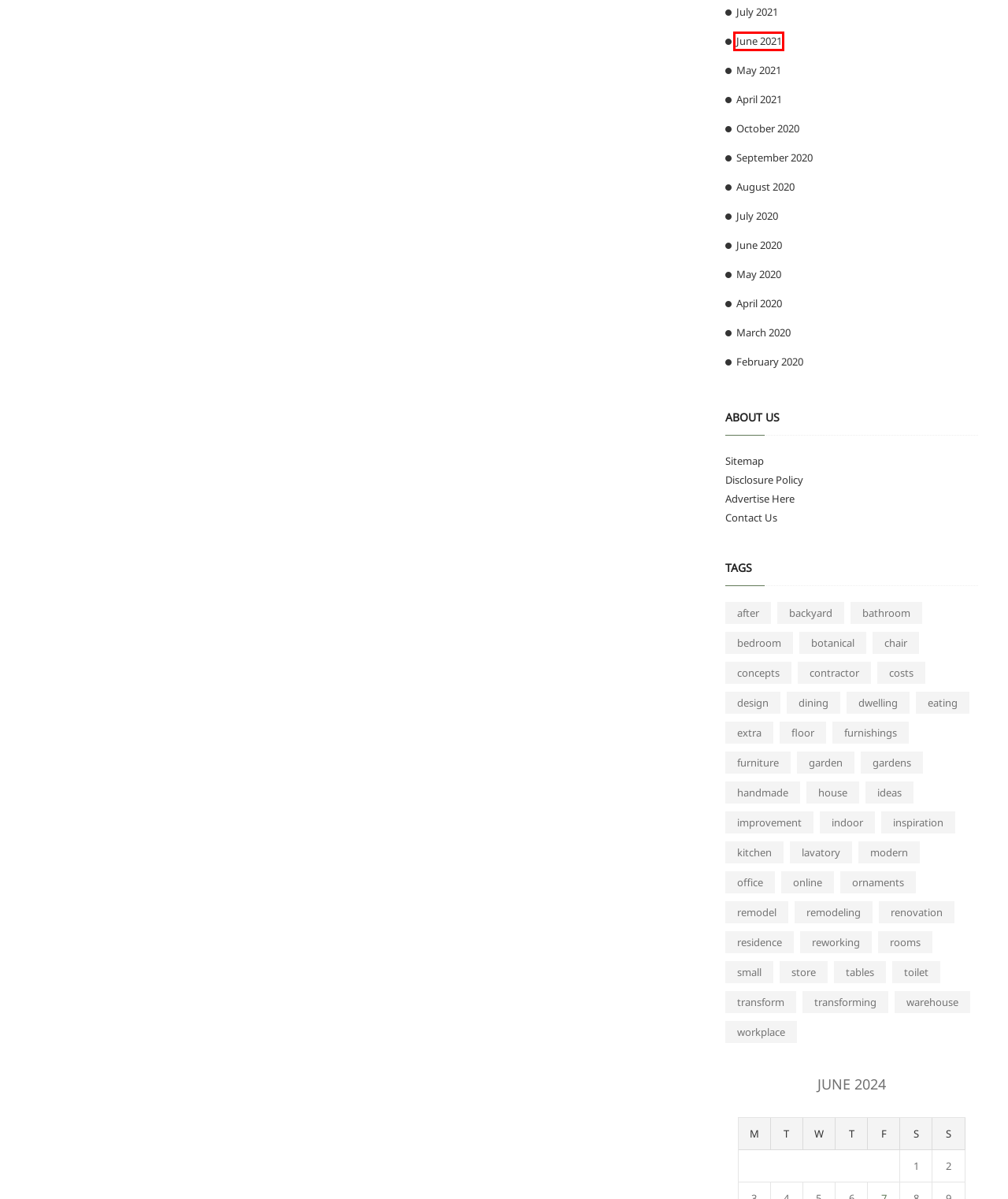A screenshot of a webpage is given, featuring a red bounding box around a UI element. Please choose the webpage description that best aligns with the new webpage after clicking the element in the bounding box. These are the descriptions:
A. April 2020 - Home Decor D.I.Y Info
B. June 2021 - Home Decor D.I.Y Info
C. kitchen Archives - Home Decor D.I.Y Info
D. Contact Us - Home Decor D.I.Y Info
E. handmade Archives - Home Decor D.I.Y Info
F. February 2020 - Home Decor D.I.Y Info
G. remodel Archives - Home Decor D.I.Y Info
H. indoor Archives - Home Decor D.I.Y Info

B